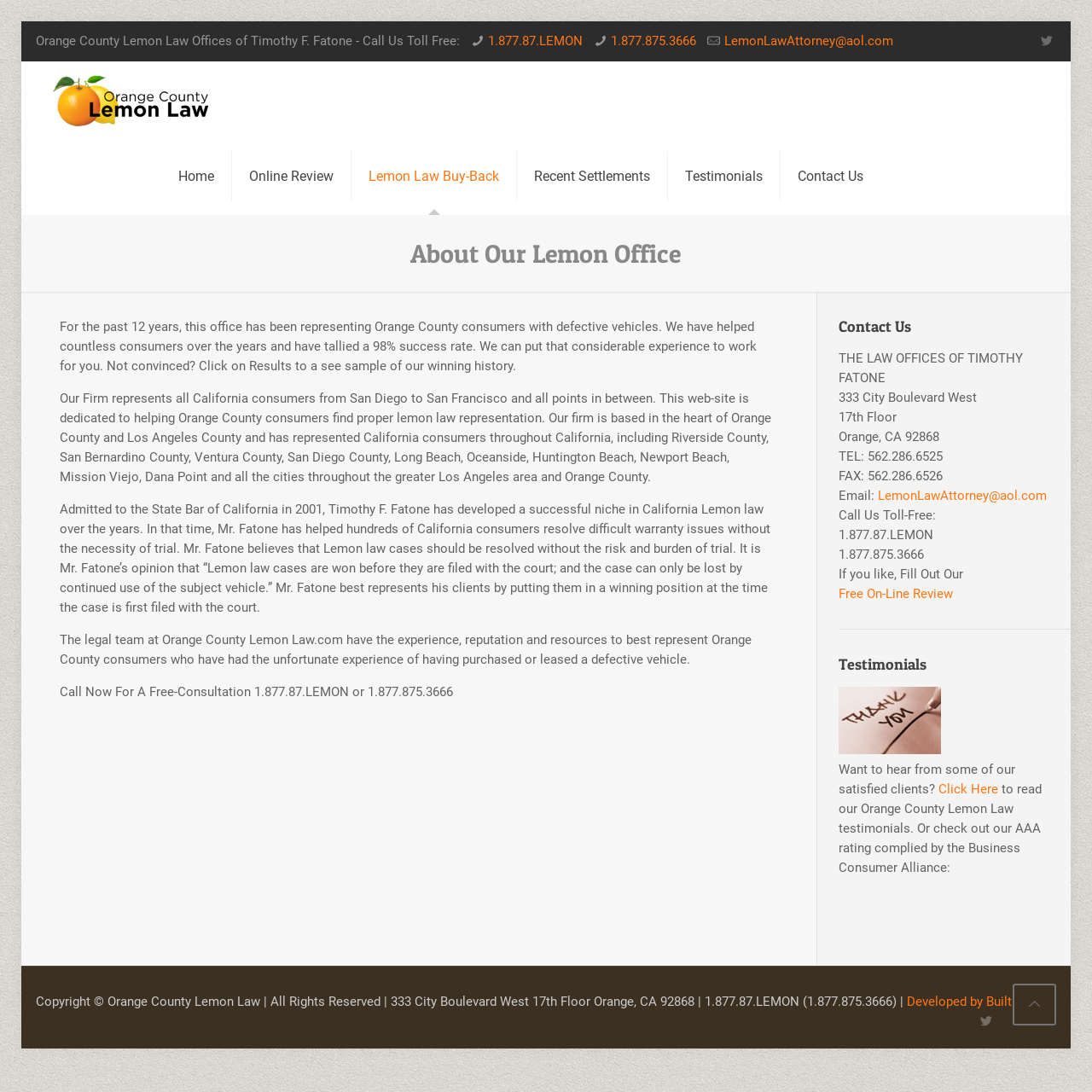Please locate the bounding box coordinates of the region I need to click to follow this instruction: "View testimonials from satisfied clients".

[0.768, 0.68, 0.862, 0.694]